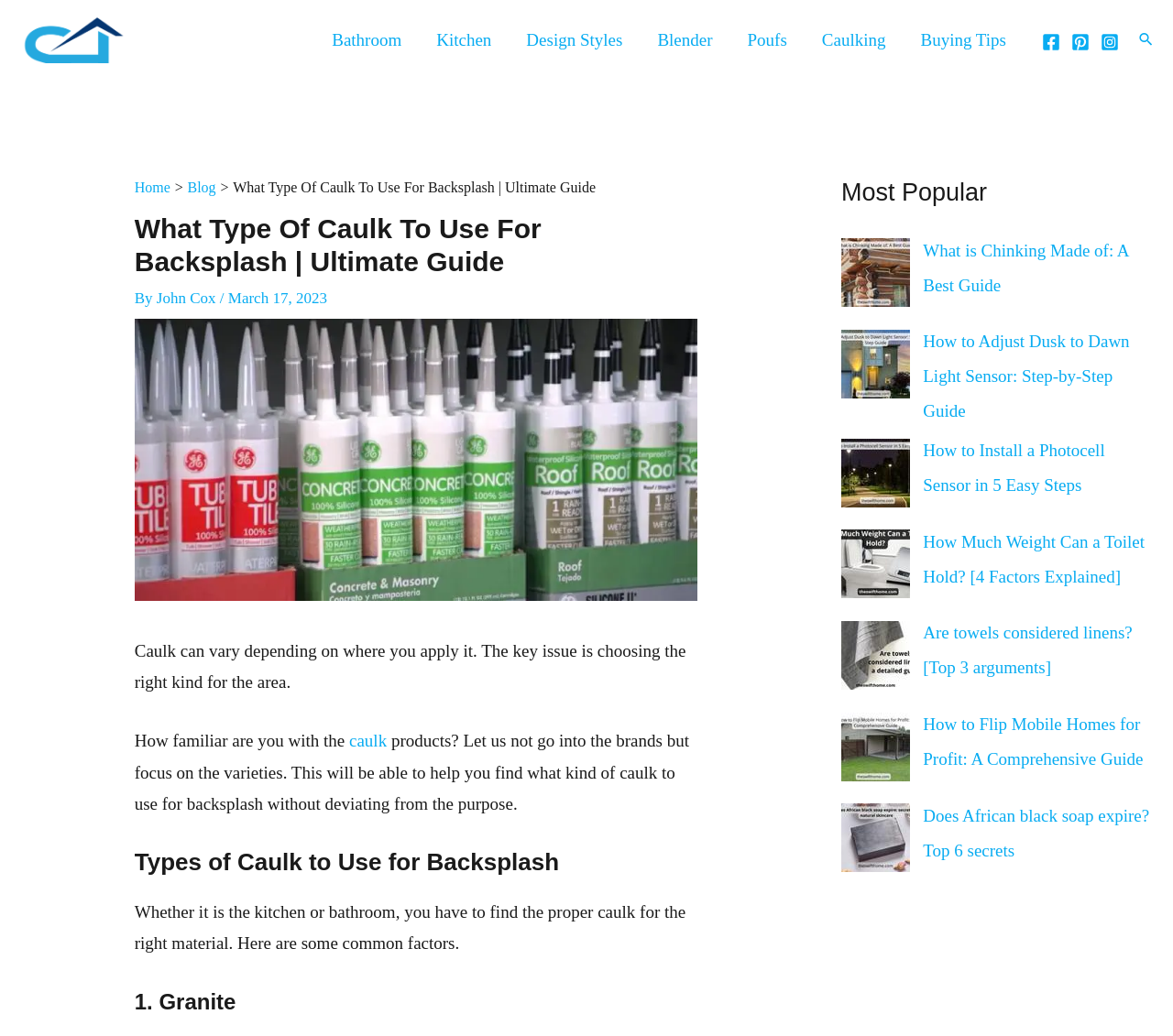Specify the bounding box coordinates (top-left x, top-left y, bottom-right x, bottom-right y) of the UI element in the screenshot that matches this description: Design Styles

[0.434, 0.008, 0.546, 0.07]